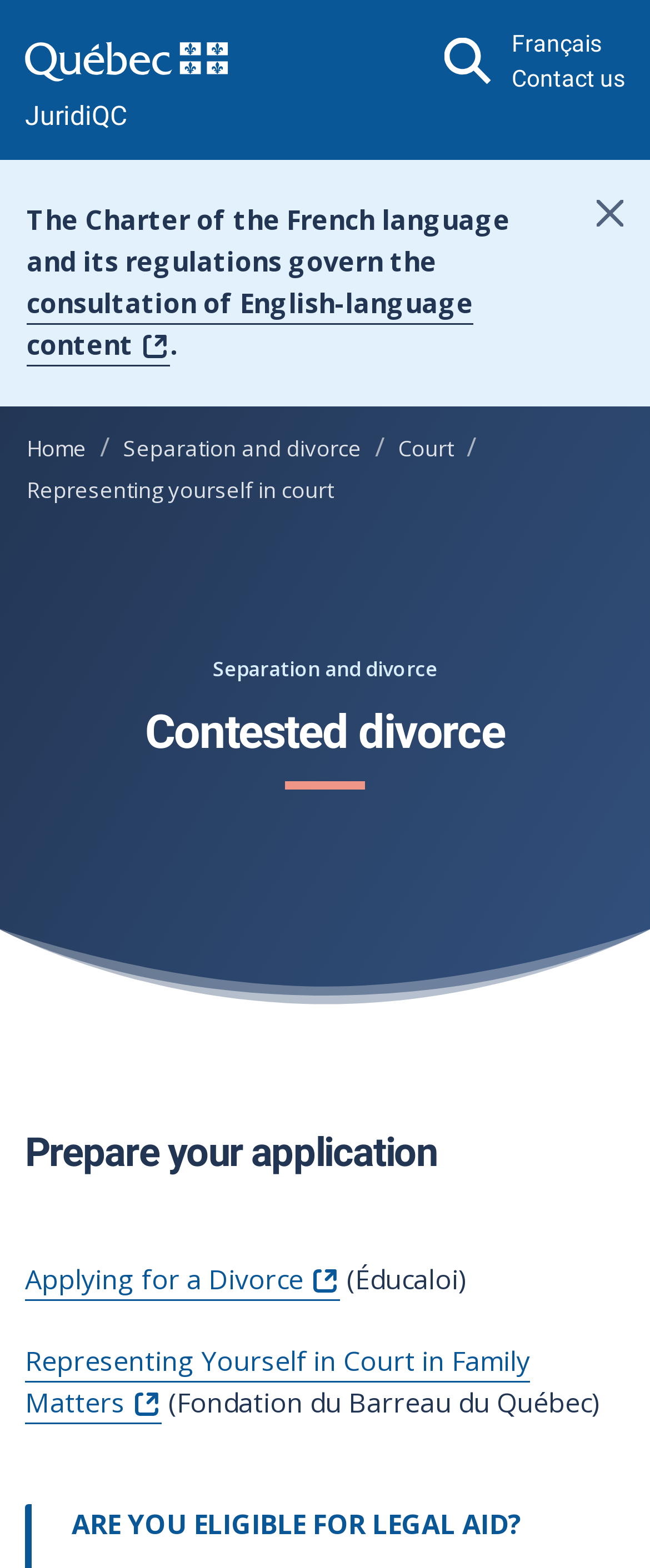Locate the bounding box coordinates of the clickable area to execute the instruction: "Go to Representing yourself in court". Provide the coordinates as four float numbers between 0 and 1, represented as [left, top, right, bottom].

[0.041, 0.303, 0.513, 0.322]